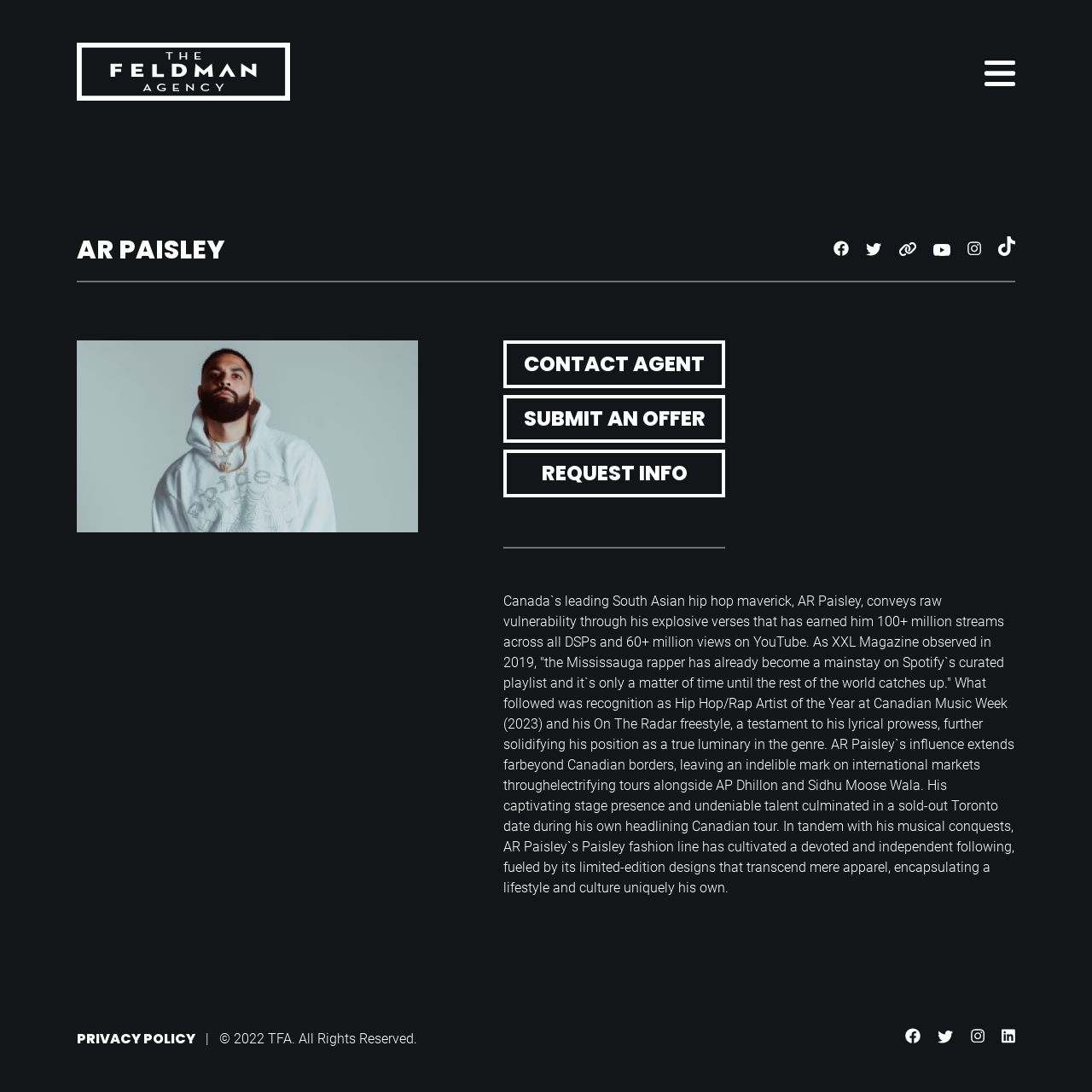Determine the bounding box coordinates for the UI element matching this description: "Submit an Offer".

[0.461, 0.362, 0.664, 0.405]